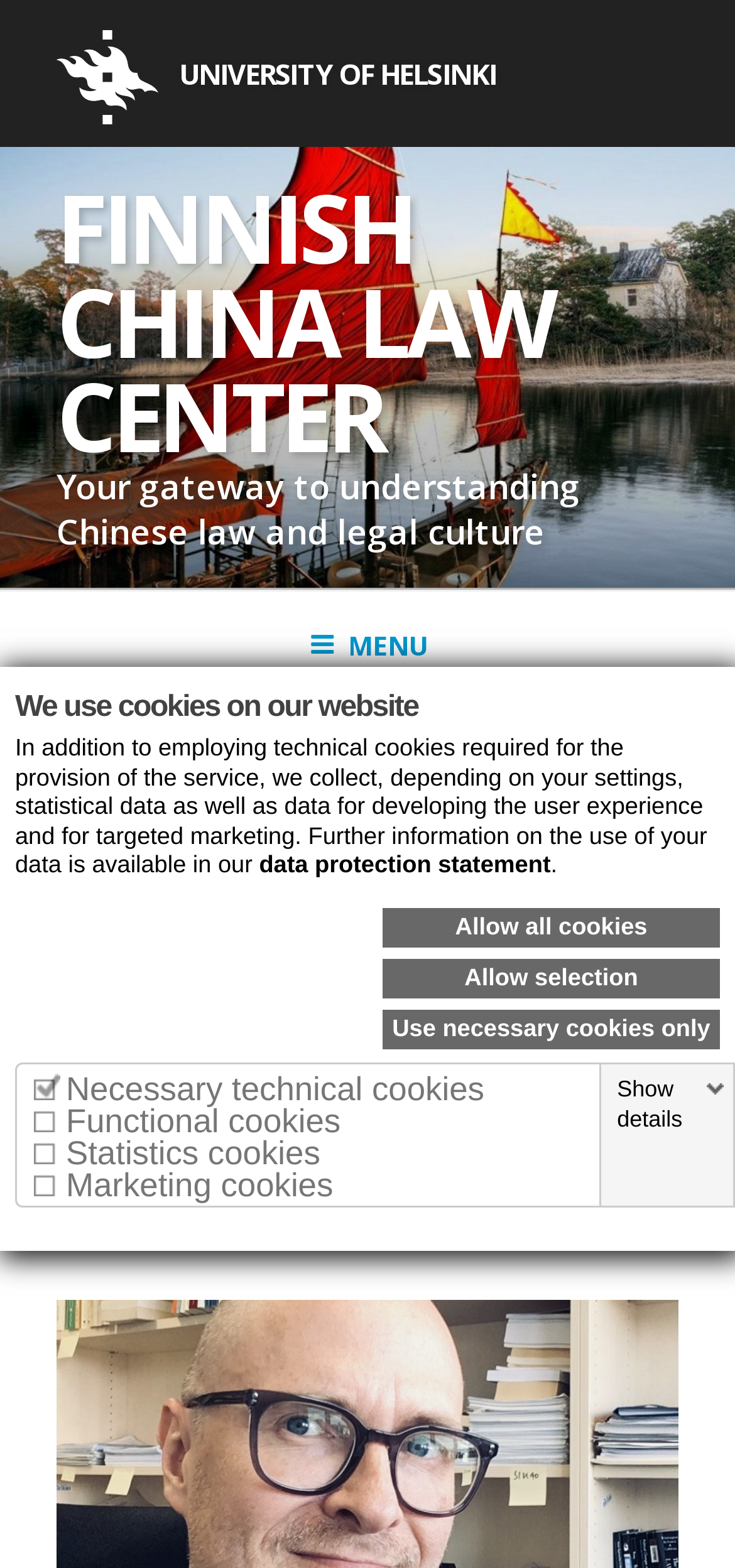What is the name of the author of the post?
Answer the question with a single word or phrase by looking at the picture.

L B NGOC PHAM